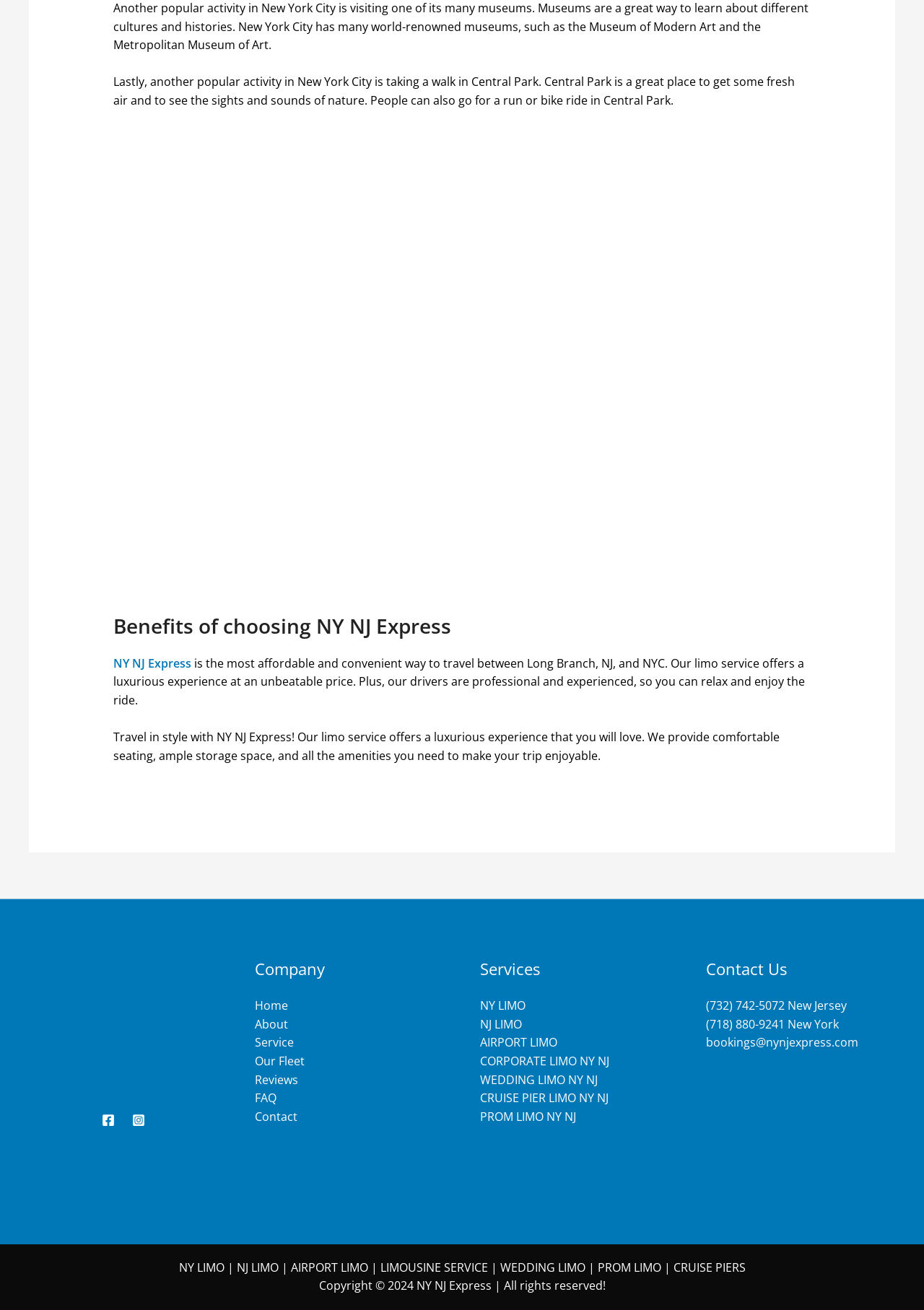Using floating point numbers between 0 and 1, provide the bounding box coordinates in the format (top-left x, top-left y, bottom-right x, bottom-right y). Locate the UI element described here: NY NJ Express

[0.122, 0.5, 0.207, 0.512]